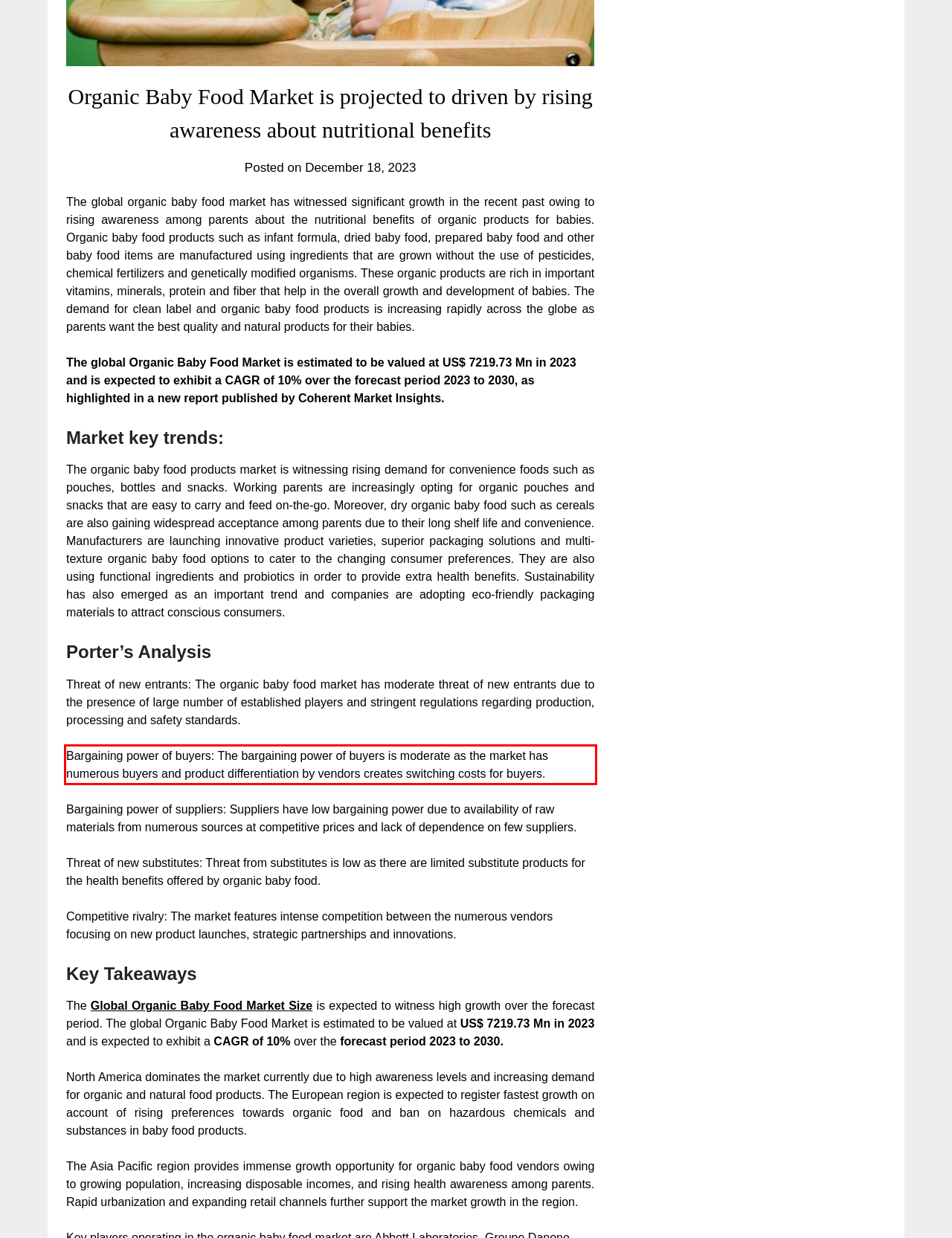Please identify the text within the red rectangular bounding box in the provided webpage screenshot.

Bargaining power of buyers: The bargaining power of buyers is moderate as the market has numerous buyers and product differentiation by vendors creates switching costs for buyers.